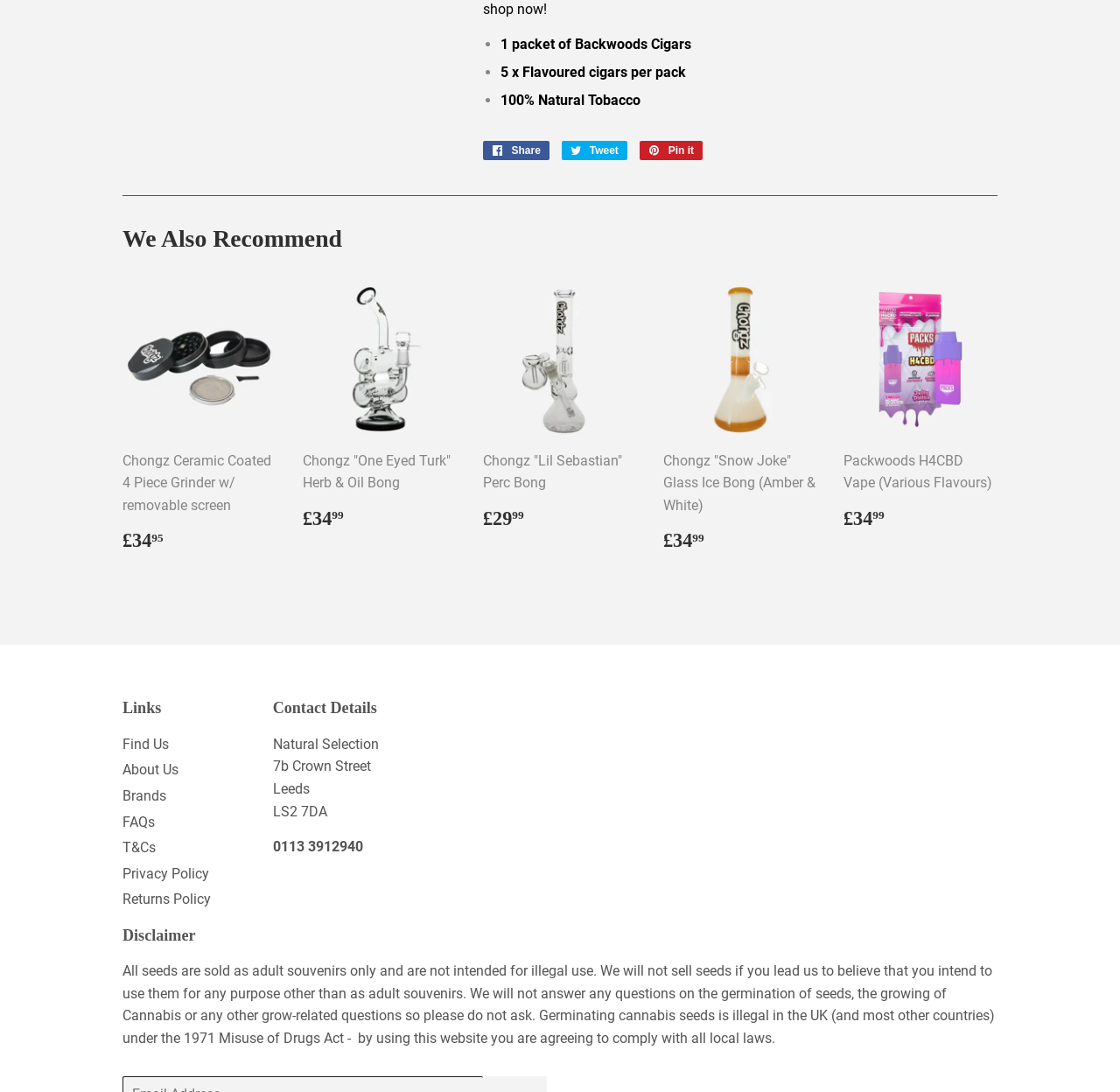How many social media links are provided?
Please provide a full and detailed response to the question.

There are three social media links provided, namely 'Share on Facebook', 'Tweet on Twitter', and 'Pin on Pinterest', which allow users to share content on their respective platforms.